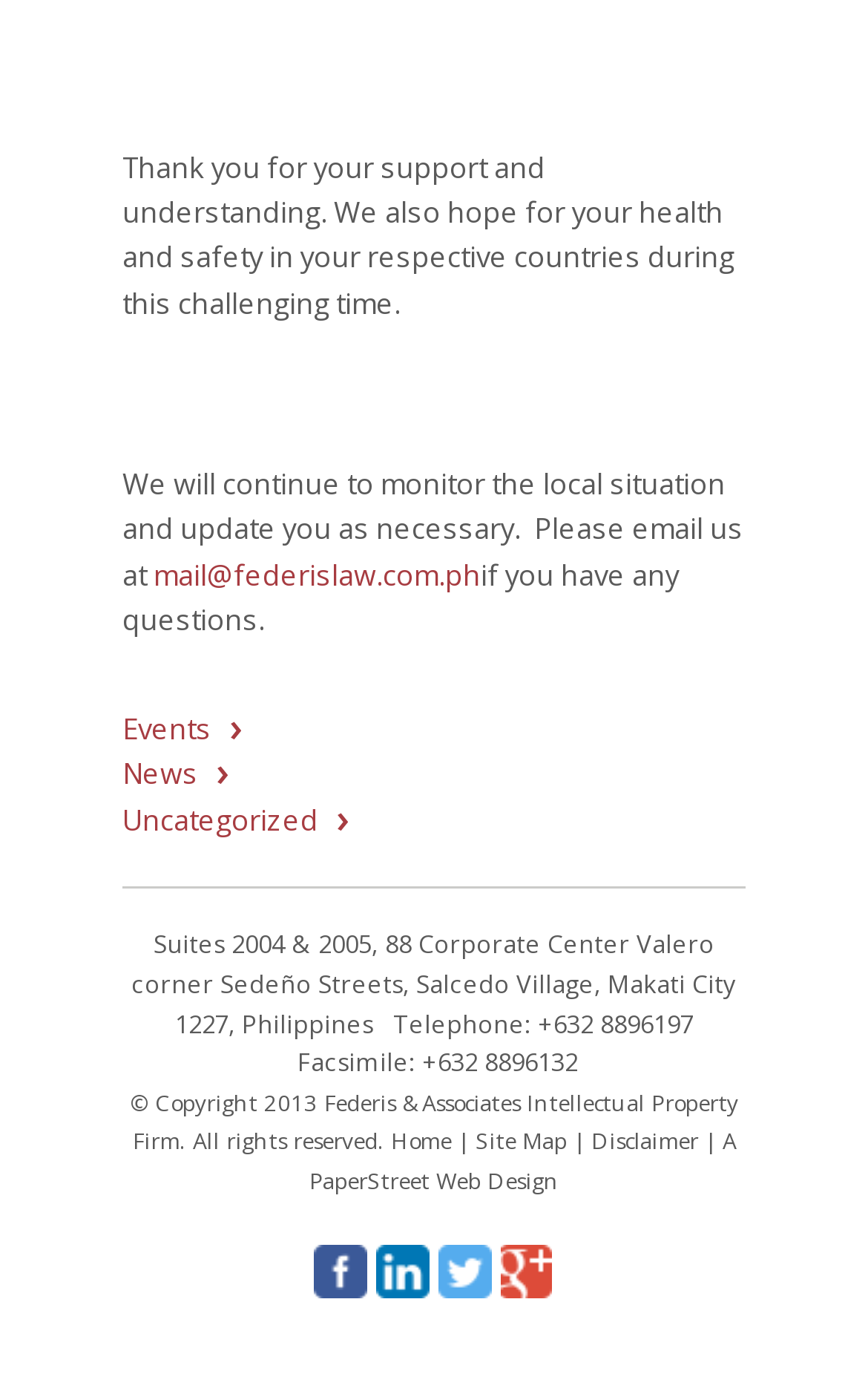Please reply to the following question with a single word or a short phrase:
What is the copyright year of Federis & Associates Intellectual Property Firm's website?

2013